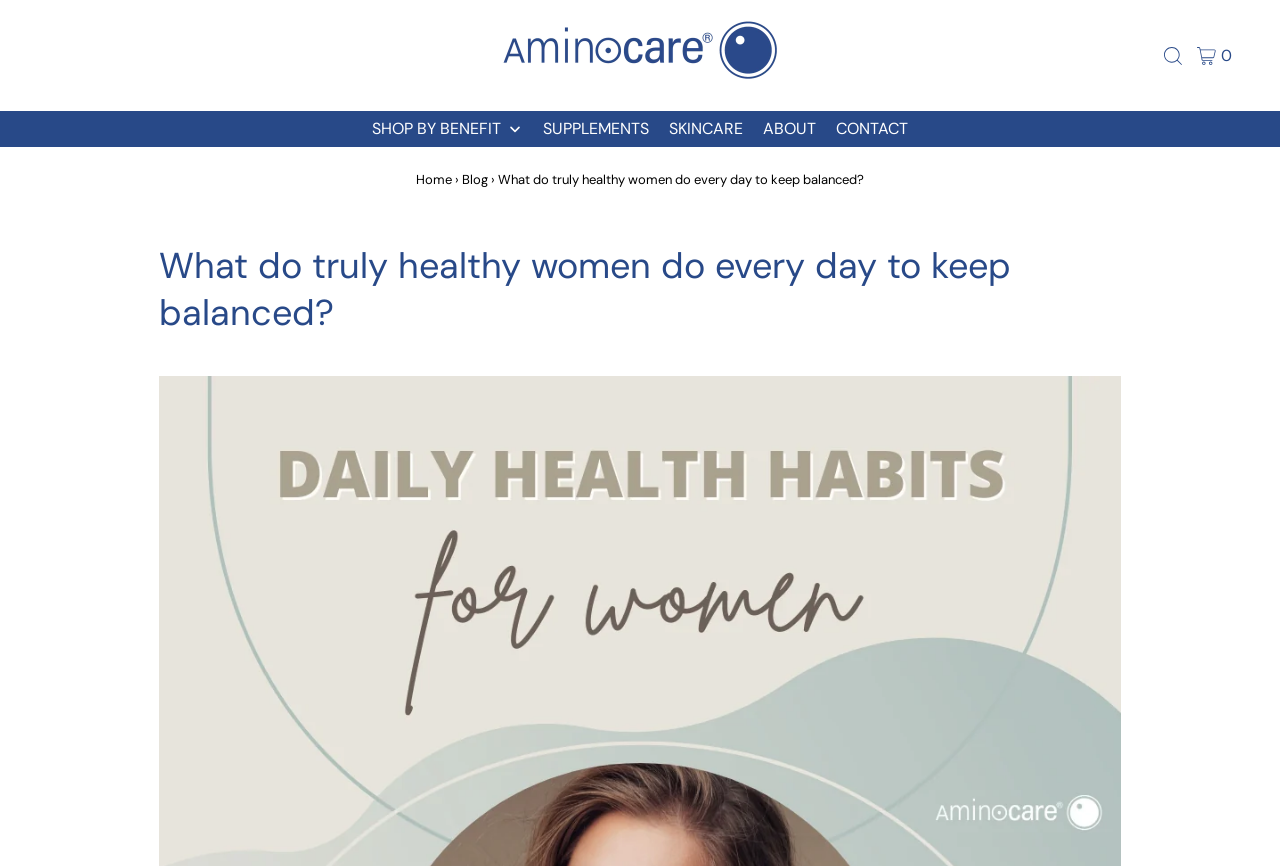Locate the bounding box coordinates of the area that needs to be clicked to fulfill the following instruction: "Go to supplements page". The coordinates should be in the format of four float numbers between 0 and 1, namely [left, top, right, bottom].

[0.424, 0.134, 0.507, 0.164]